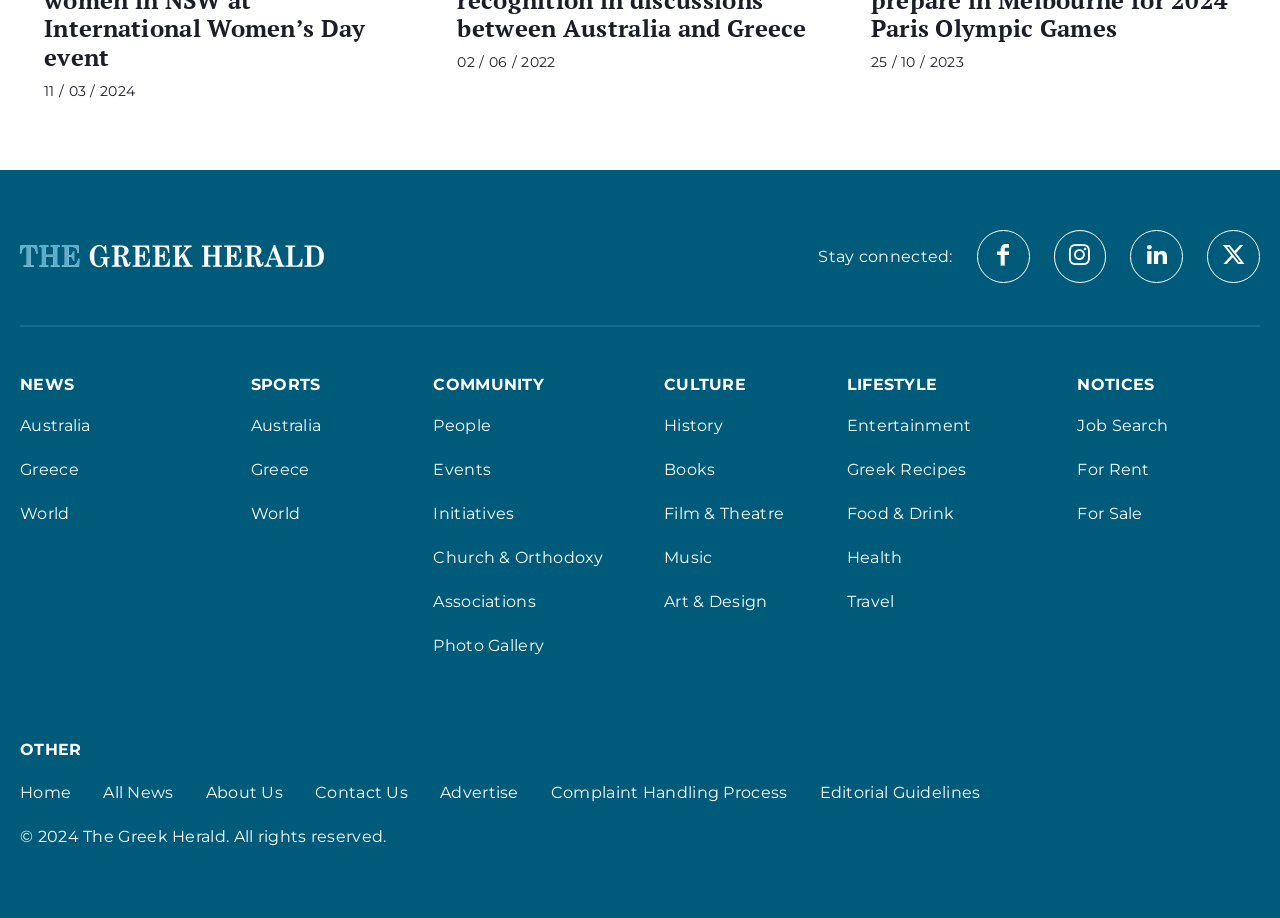Find the bounding box coordinates for the UI element that matches this description: "Church & Orthodoxy".

[0.339, 0.595, 0.481, 0.621]